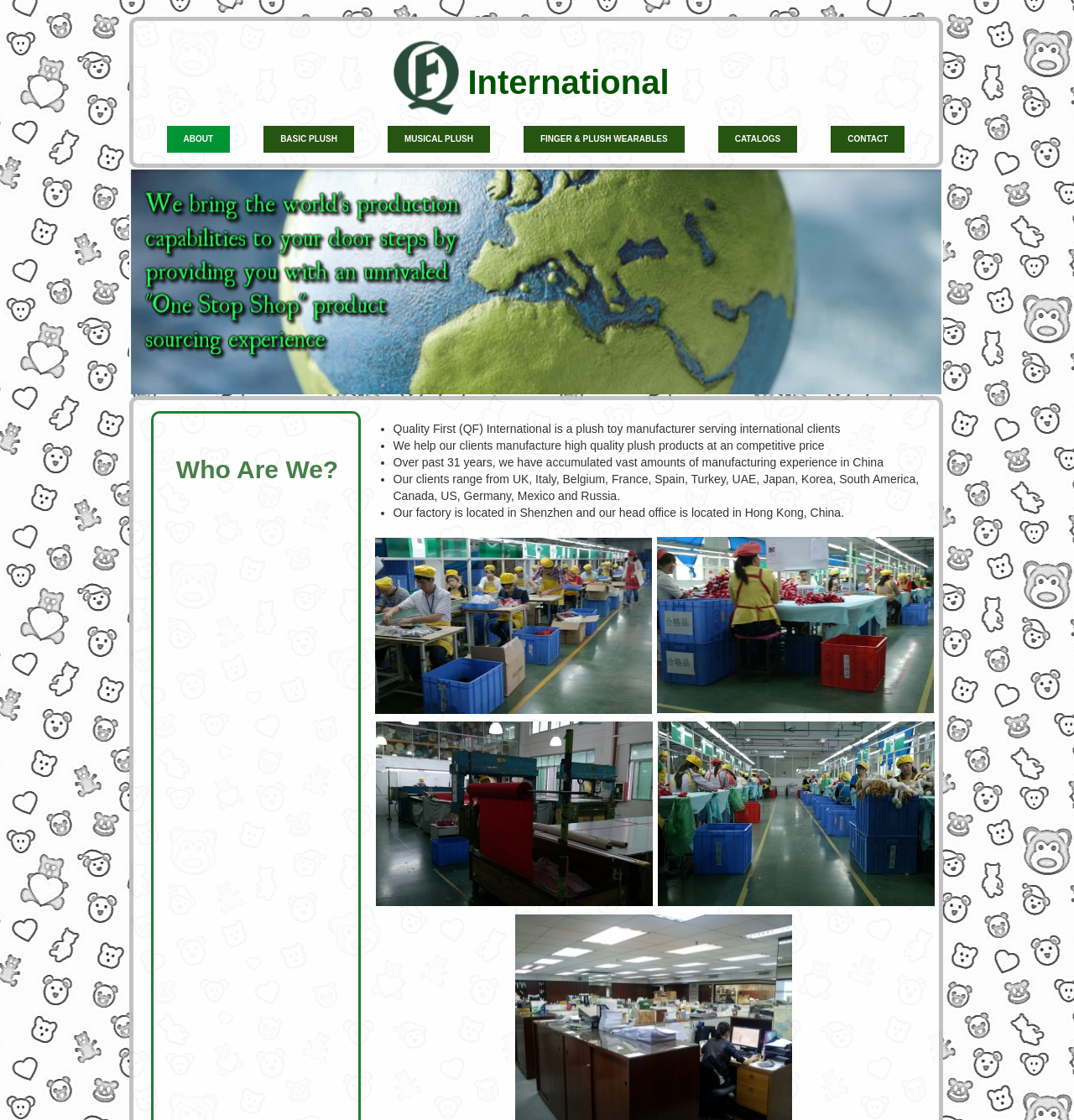Answer the question below using just one word or a short phrase: 
What type of products does Quality First International manufacture?

plush toys